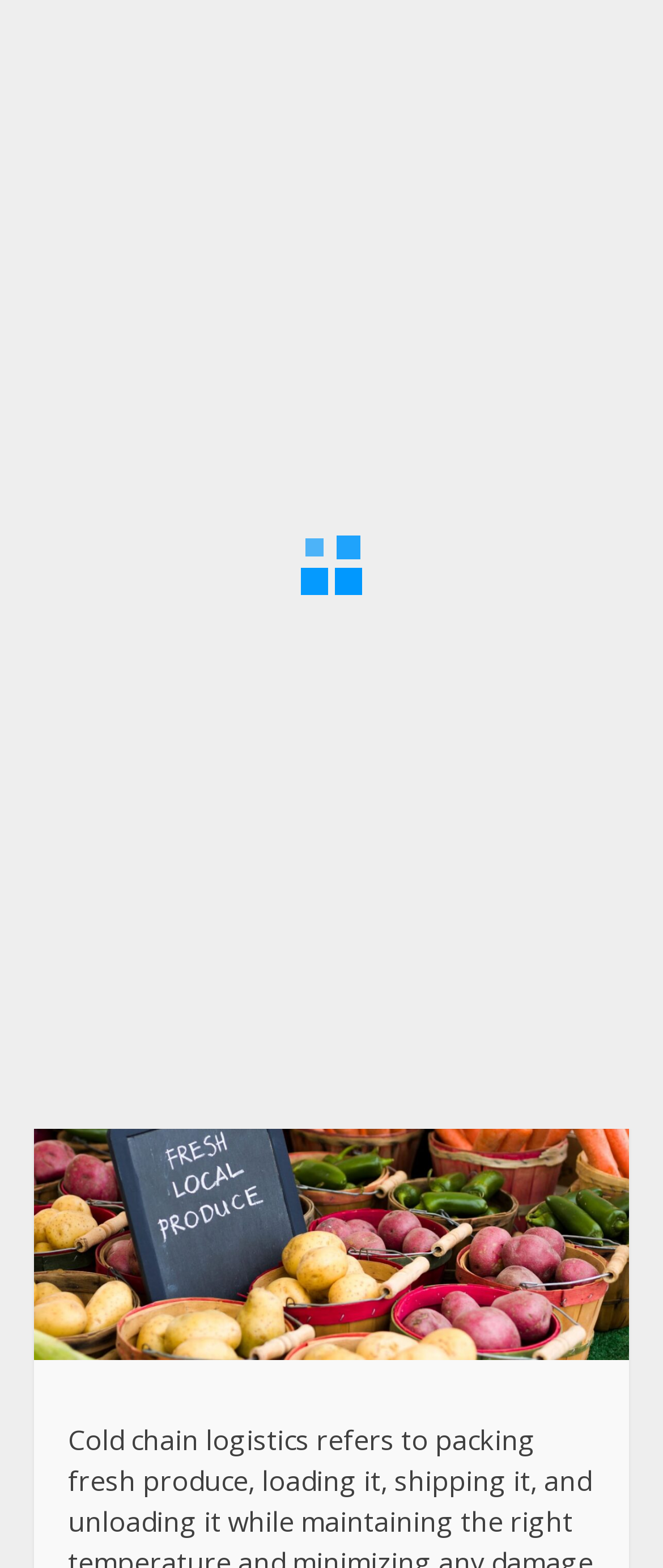Who is the author of the current article?
Answer the question with as much detail as you can, using the image as a reference.

I found the author's name by looking at the header section of the article, which contains the title, author, and other metadata. The author's name is mentioned as 'Tony Saxon'.